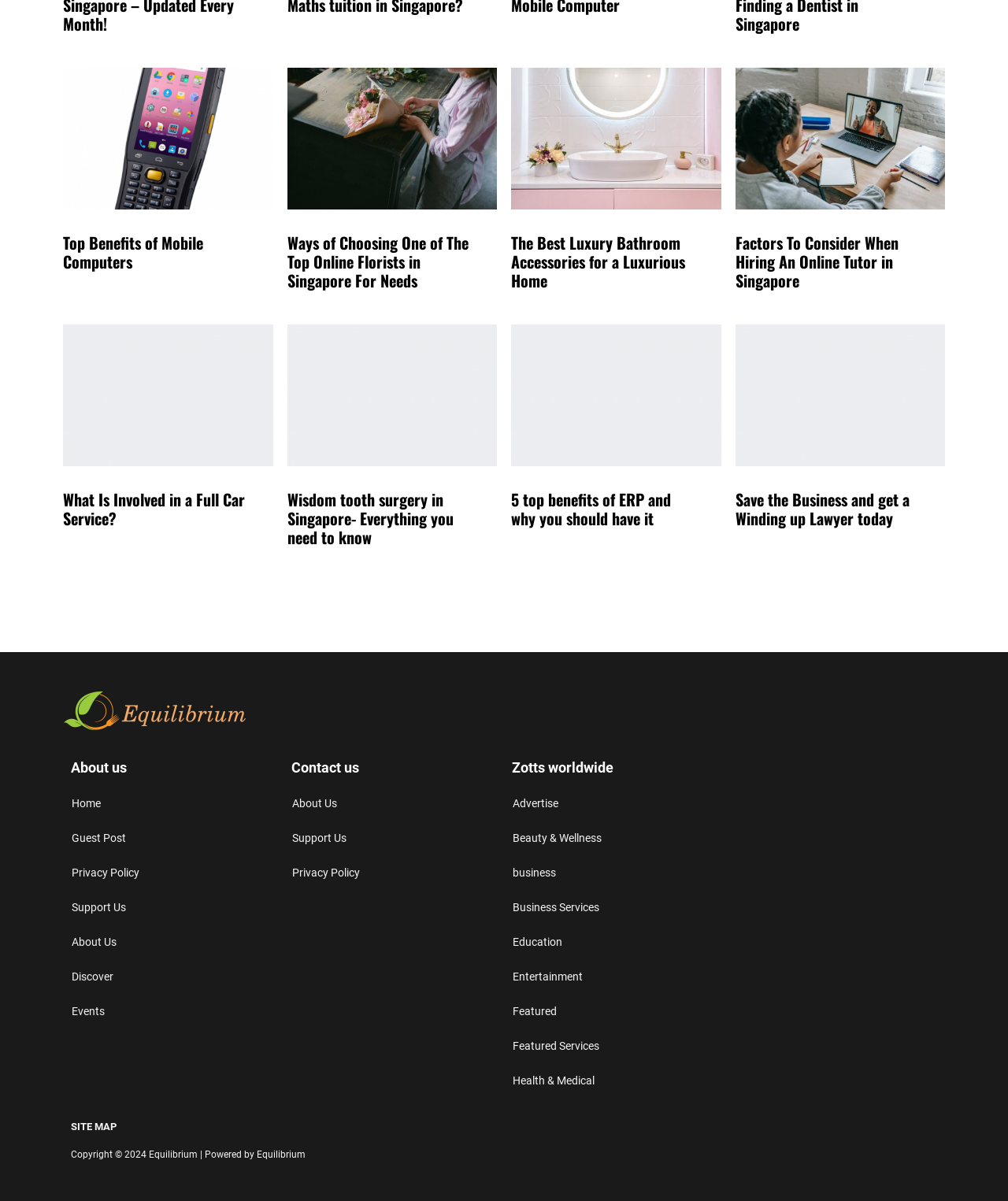Please identify the bounding box coordinates of the element's region that I should click in order to complete the following instruction: "Go to About us page". The bounding box coordinates consist of four float numbers between 0 and 1, i.e., [left, top, right, bottom].

[0.07, 0.633, 0.273, 0.645]